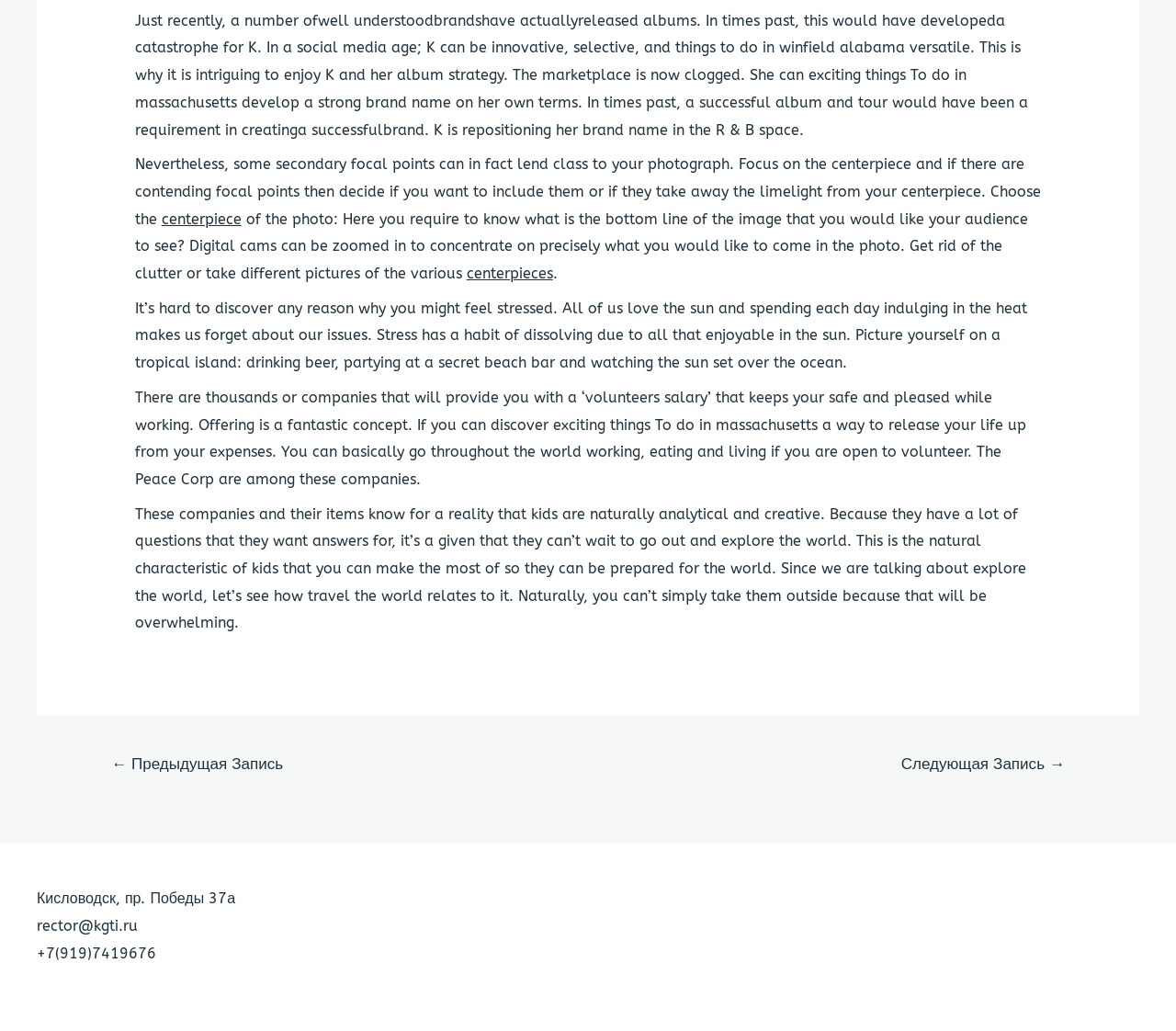What is the purpose of focusing on the centerpiece in photography?
Using the visual information, answer the question in a single word or phrase.

To make the audience see the bottom line